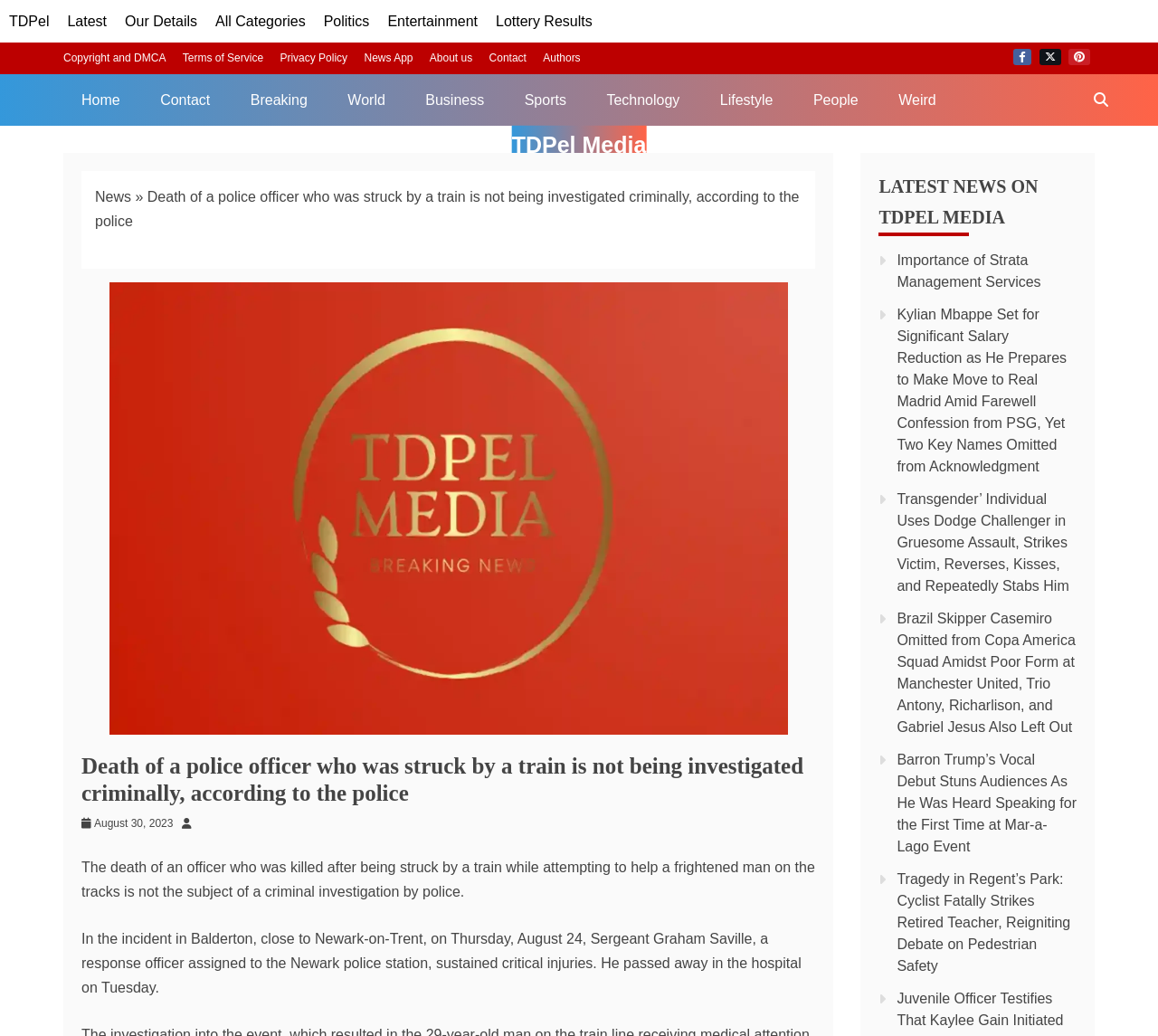Locate the bounding box coordinates of the clickable area needed to fulfill the instruction: "Open Instagram".

None